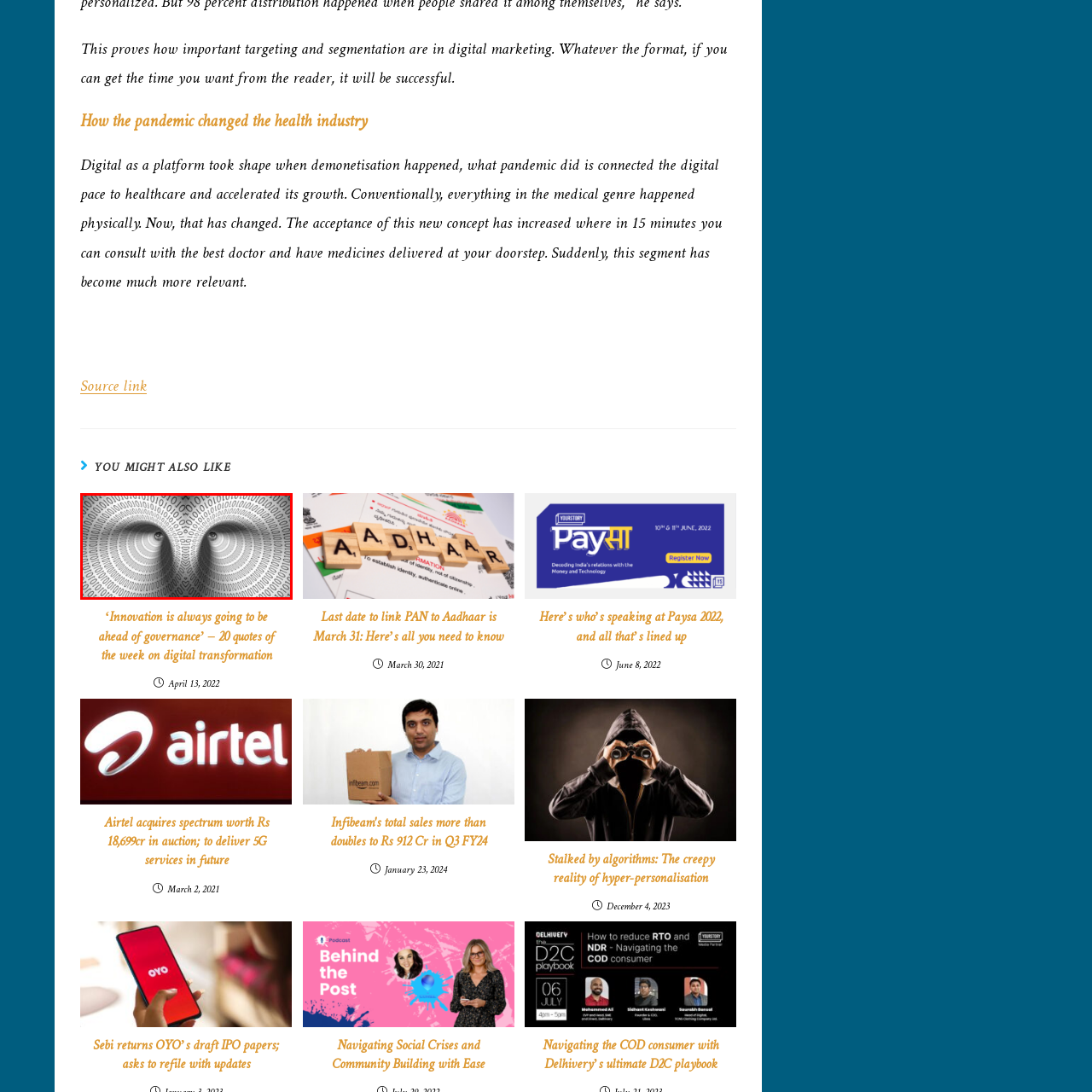Explain thoroughly what is happening in the image that is surrounded by the red box.

The image features a captivating abstract design comprised of swirling patterns of binary code (0s and 1s) that creates a mesmerizing optical illusion. The image's composition emphasizes the confluence of technology and perception, evoking themes of data-driven innovation and digital transformation. This design parallels the article titled "‘Innovation is always going to be ahead of governance’ – 20 quotes of the week on digital transformation," suggesting a focus on the rapid advancement of technology and its implications in various sectors. The piece serves as a visual metaphor for the evolving landscape of innovation, particularly in the digital realm.